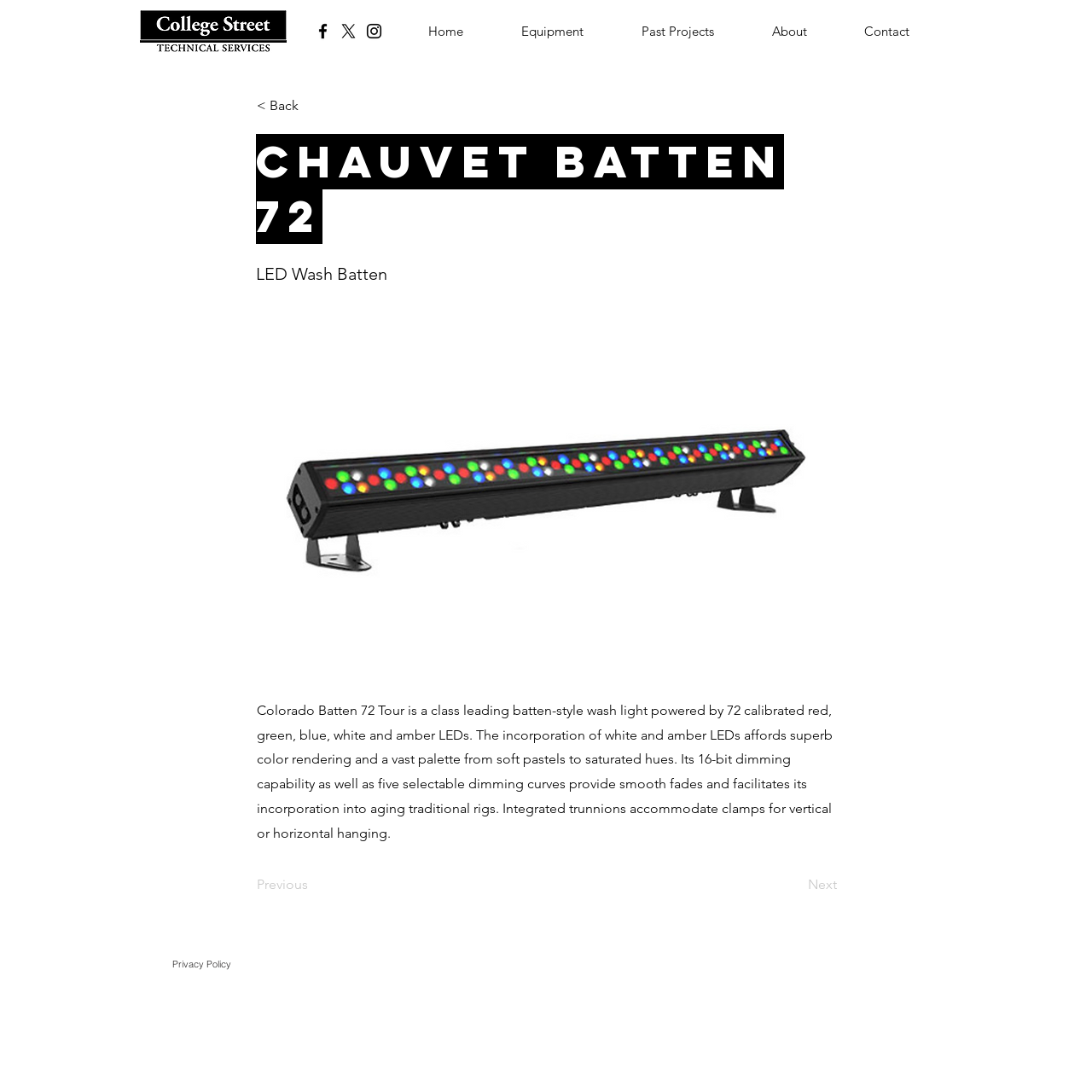Locate the bounding box coordinates of the element's region that should be clicked to carry out the following instruction: "View Past Projects". The coordinates need to be four float numbers between 0 and 1, i.e., [left, top, right, bottom].

[0.561, 0.009, 0.68, 0.048]